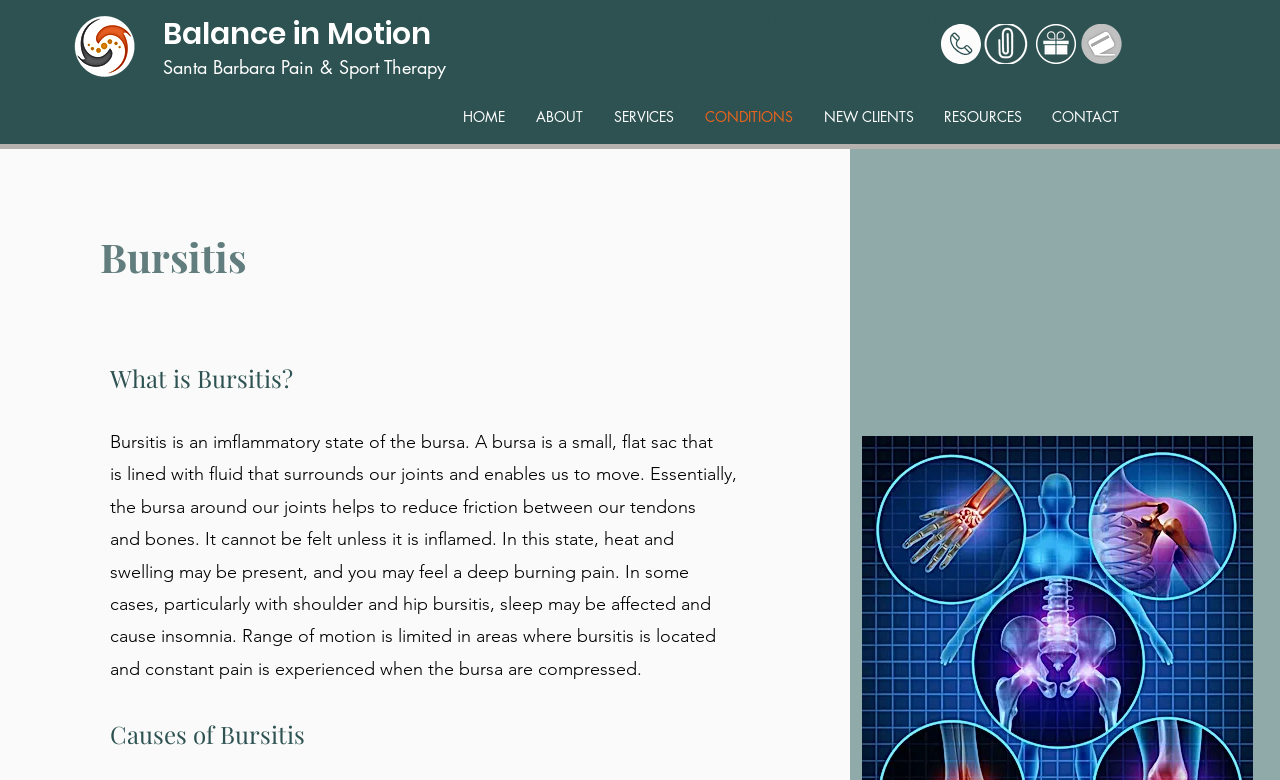Respond with a single word or phrase to the following question:
What is a symptom of bursitis?

Deep burning pain